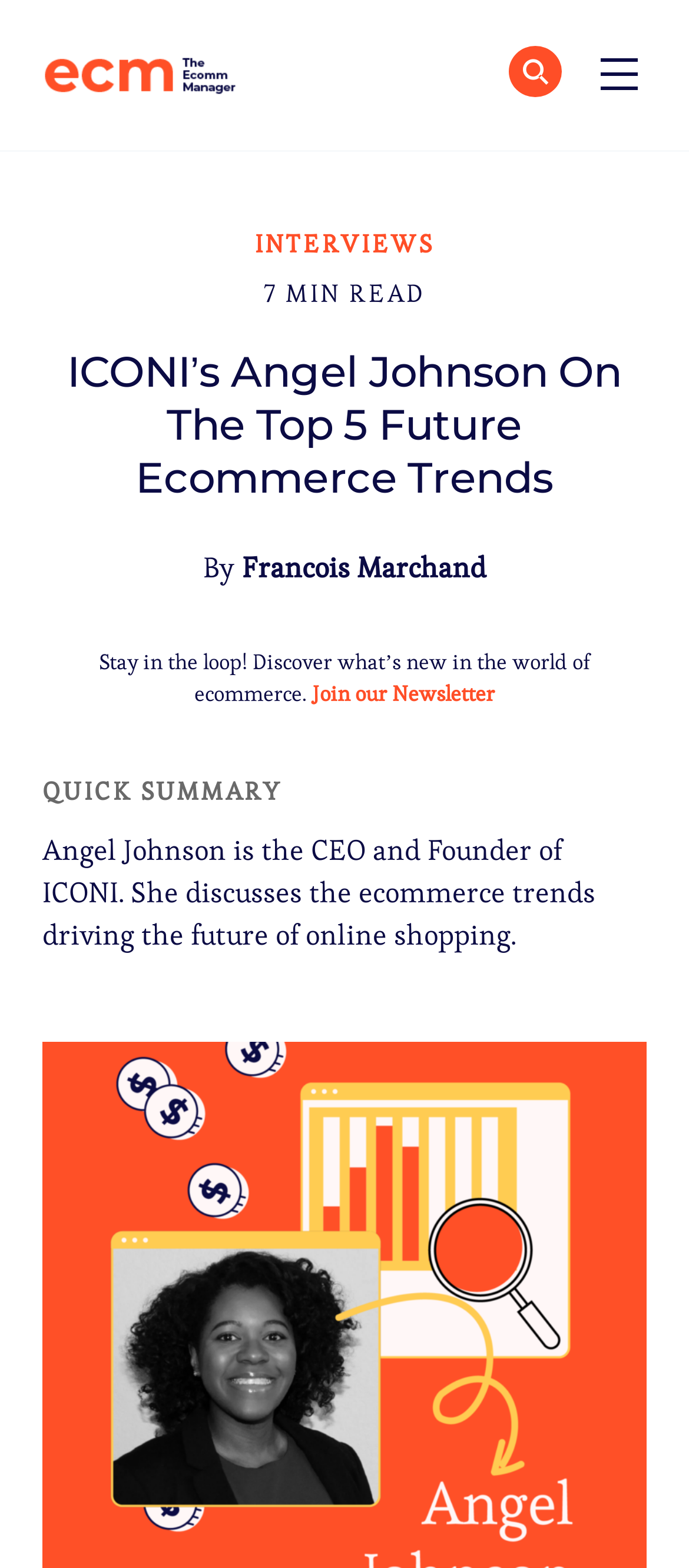Determine the bounding box coordinates for the HTML element mentioned in the following description: "Interviews". The coordinates should be a list of four floats ranging from 0 to 1, represented as [left, top, right, bottom].

[0.37, 0.145, 0.63, 0.166]